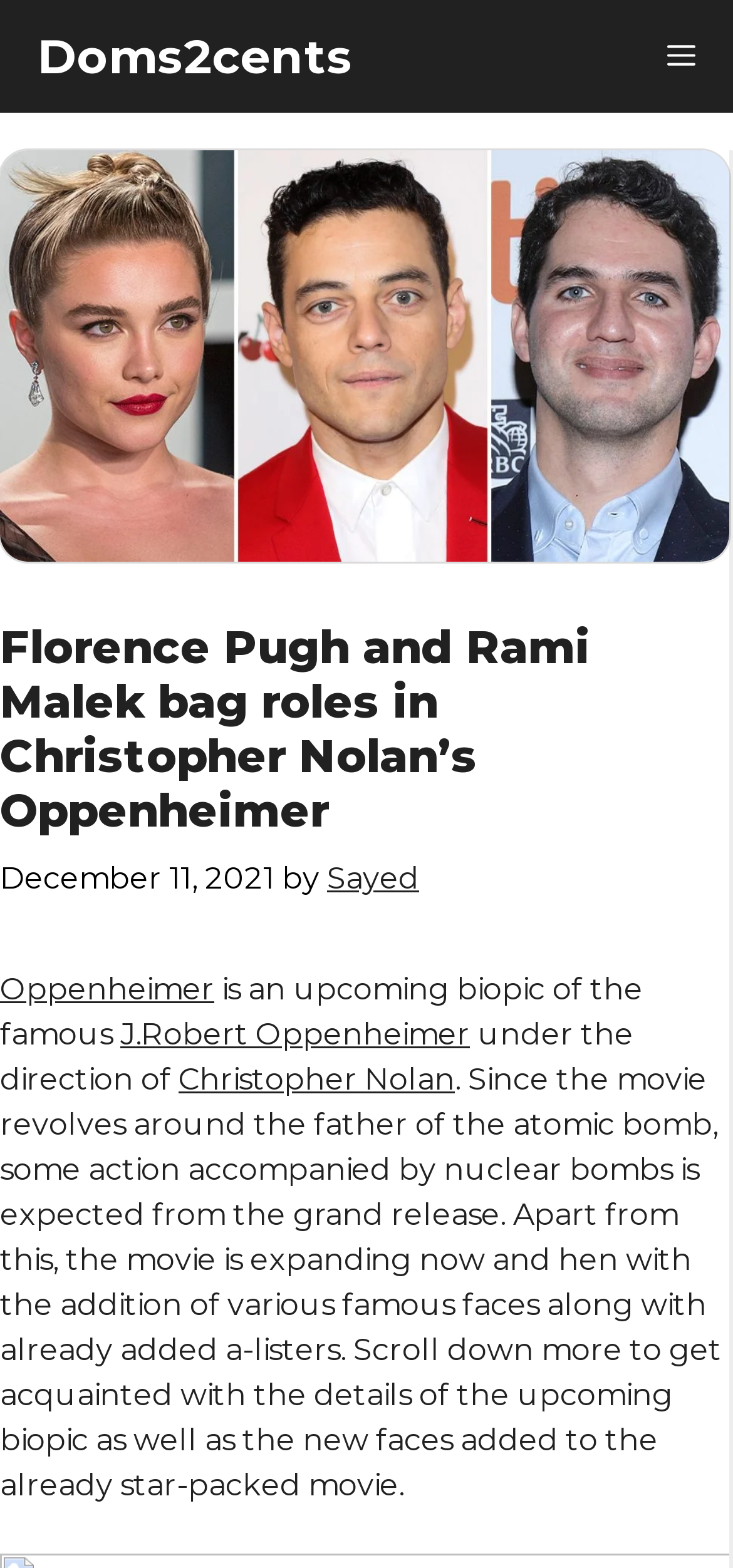Analyze the image and give a detailed response to the question:
What is the occupation of J. Robert Oppenheimer?

I found the answer by reading the paragraph that describes the movie. It mentions 'the father of the atomic bomb', which is a clear indication of J. Robert Oppenheimer's occupation or achievement.